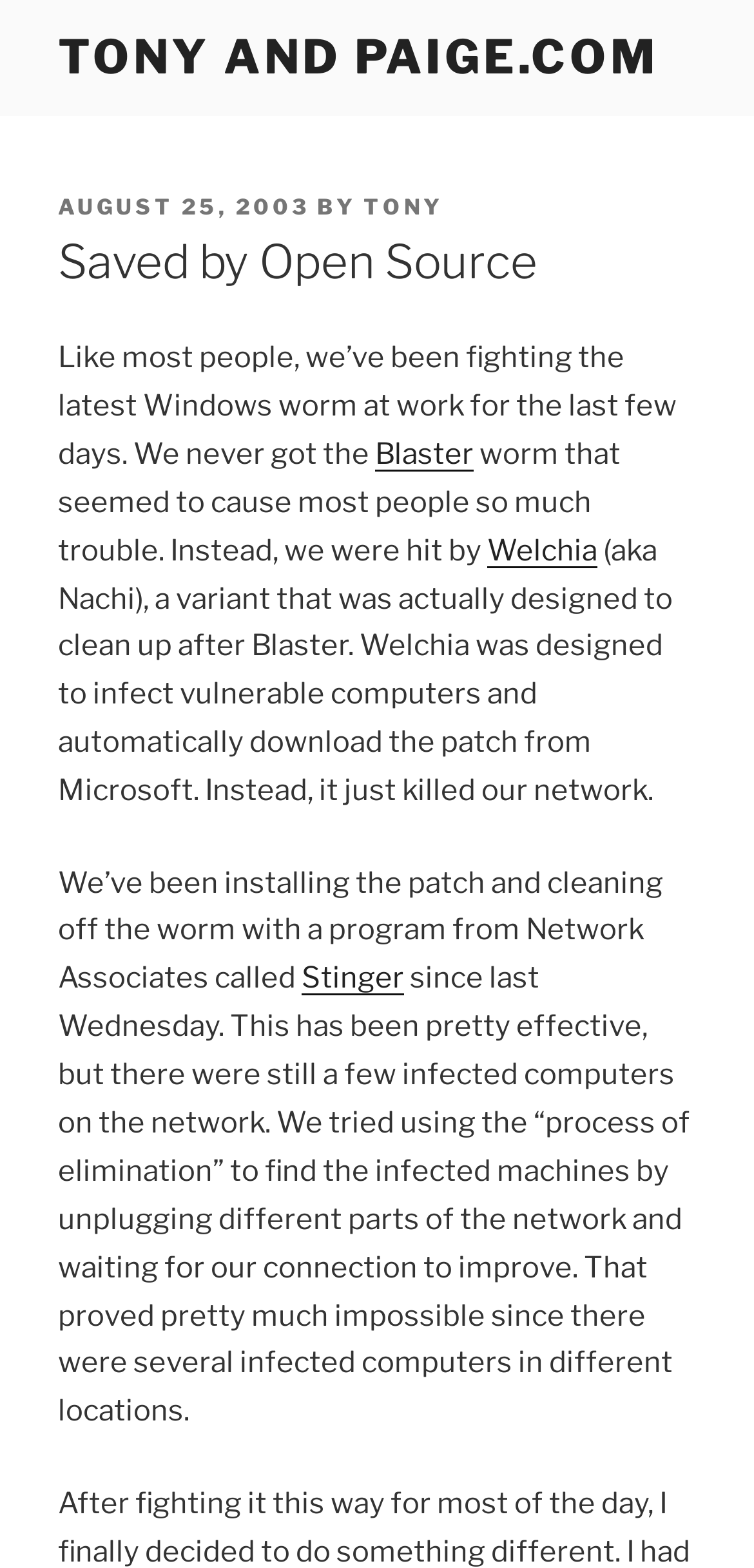What is the purpose of the Welchia worm?
Please provide a single word or phrase as your answer based on the screenshot.

To clean up after Blaster